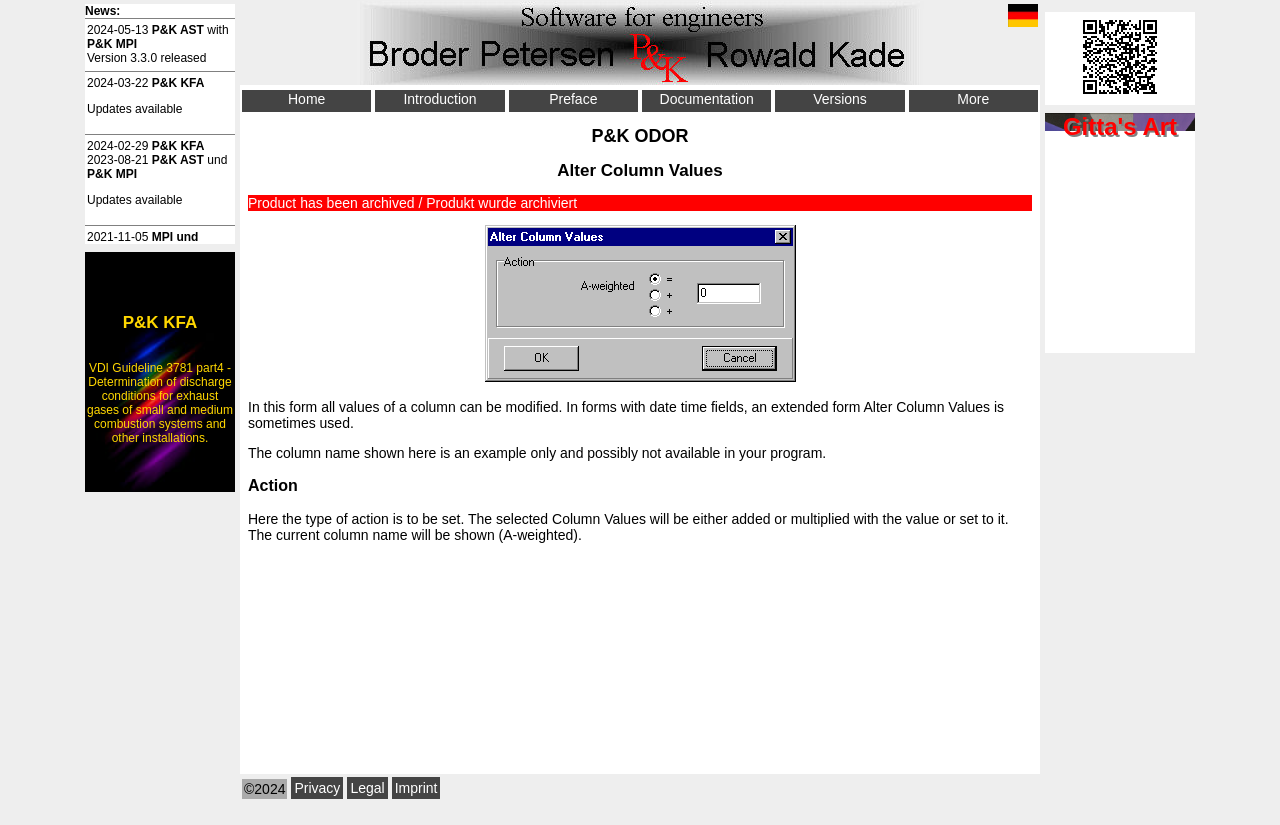What is the name of the product shown on this webpage?
Refer to the image and provide a thorough answer to the question.

The webpage heading 'P&K ODOR' suggests that the product being referred to is P&K ODOR.